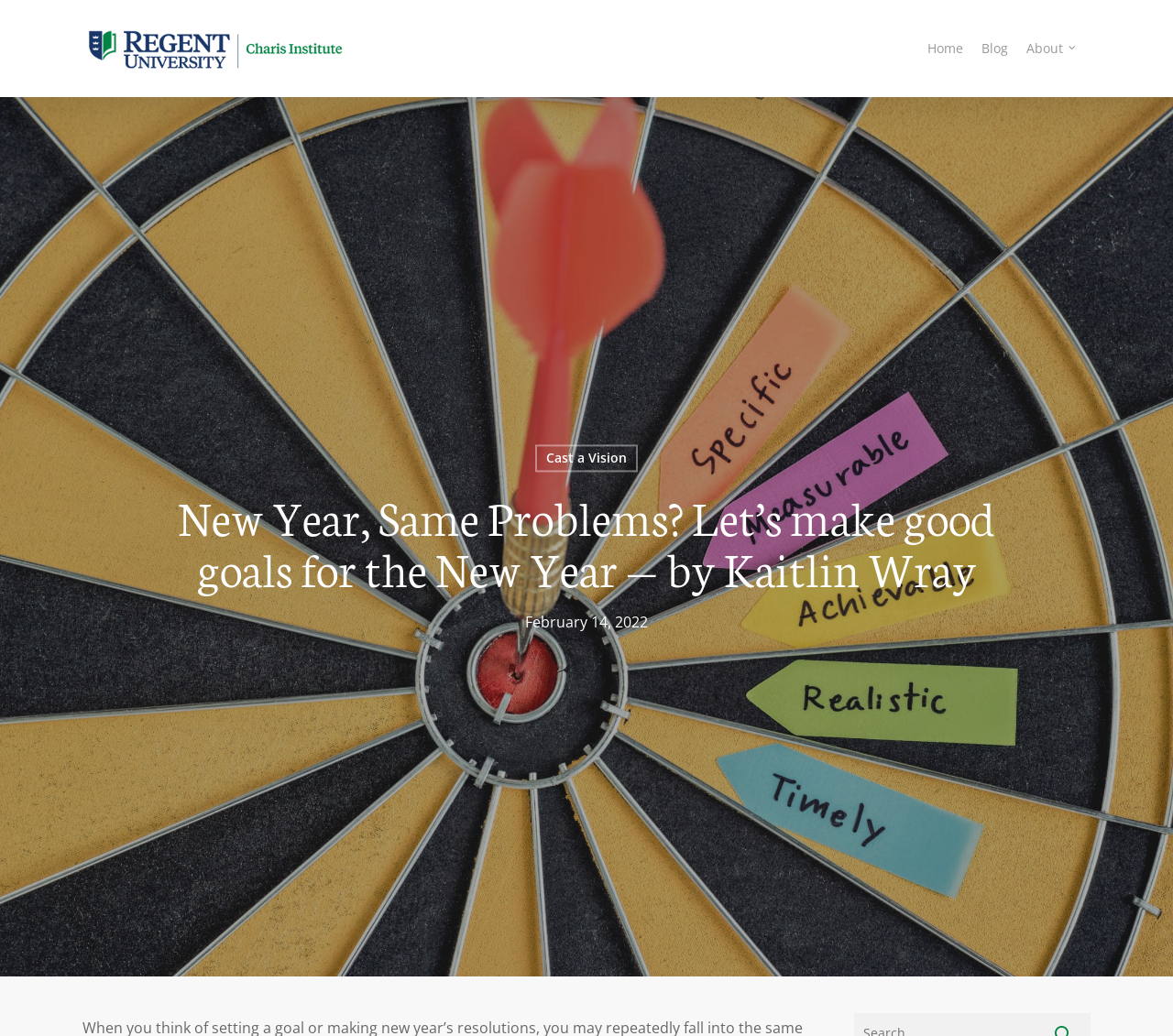What is the position of the 'Home' link relative to the 'Blog' link?
Answer the question in a detailed and comprehensive manner.

I compared the bounding box coordinates of the 'Home' link and the 'Blog' link. The x1 coordinate of the 'Home' link is 0.783, which is less than the x1 coordinate of the 'Blog' link, which is 0.829. Therefore, the 'Home' link is positioned to the left of the 'Blog' link.